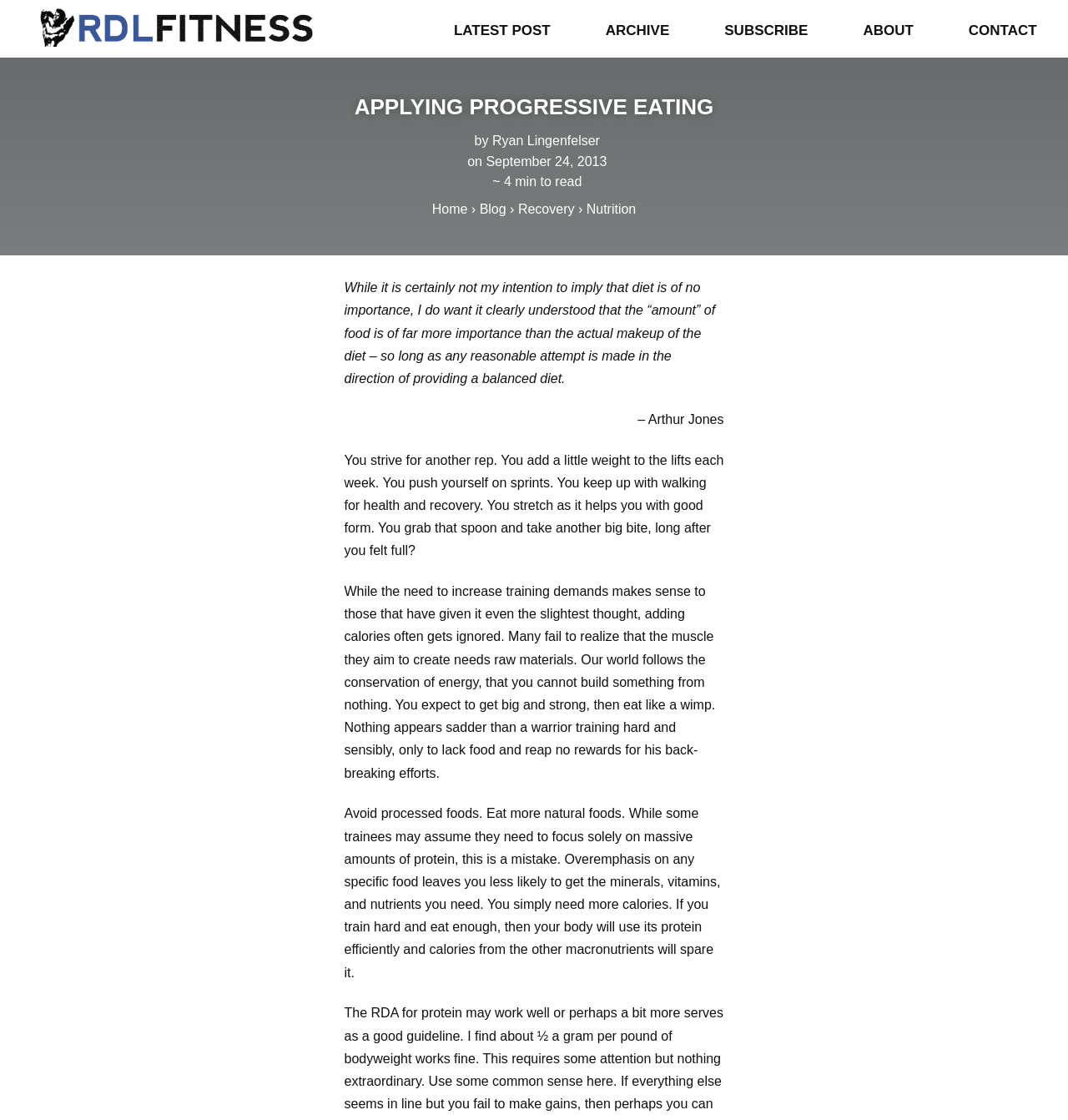Describe the entire webpage, focusing on both content and design.

The webpage is about applying progressive eating to reap the benefits of training. At the top left corner, there is a logo of RDLFITNESS Desktop Home, which is a clickable link. Below the logo, there are five horizontal links: LATEST POST, ARCHIVE, SUBSCRIBE, ABOUT, and CONTACT.

The main content of the webpage is divided into two sections. The first section has a heading "APPLYING PROGRESSIVE EATING" and a subheading "by Ryan Lingenfelser" with the date "September 24, 2013" and an estimated reading time of "4 min to read". Below the subheading, there are three horizontal links: Home, Blog, and Recovery, followed by Nutrition.

The second section consists of four paragraphs of text. The first paragraph discusses the importance of diet in training, citing a quote from Arthur Jones. The second paragraph emphasizes the need to increase calorie intake to support muscle growth and recovery. The third paragraph highlights the mistake of overemphasizing protein intake and neglecting other essential nutrients. The fourth paragraph provides advice on eating more natural foods and avoiding processed foods to support overall health and training goals.